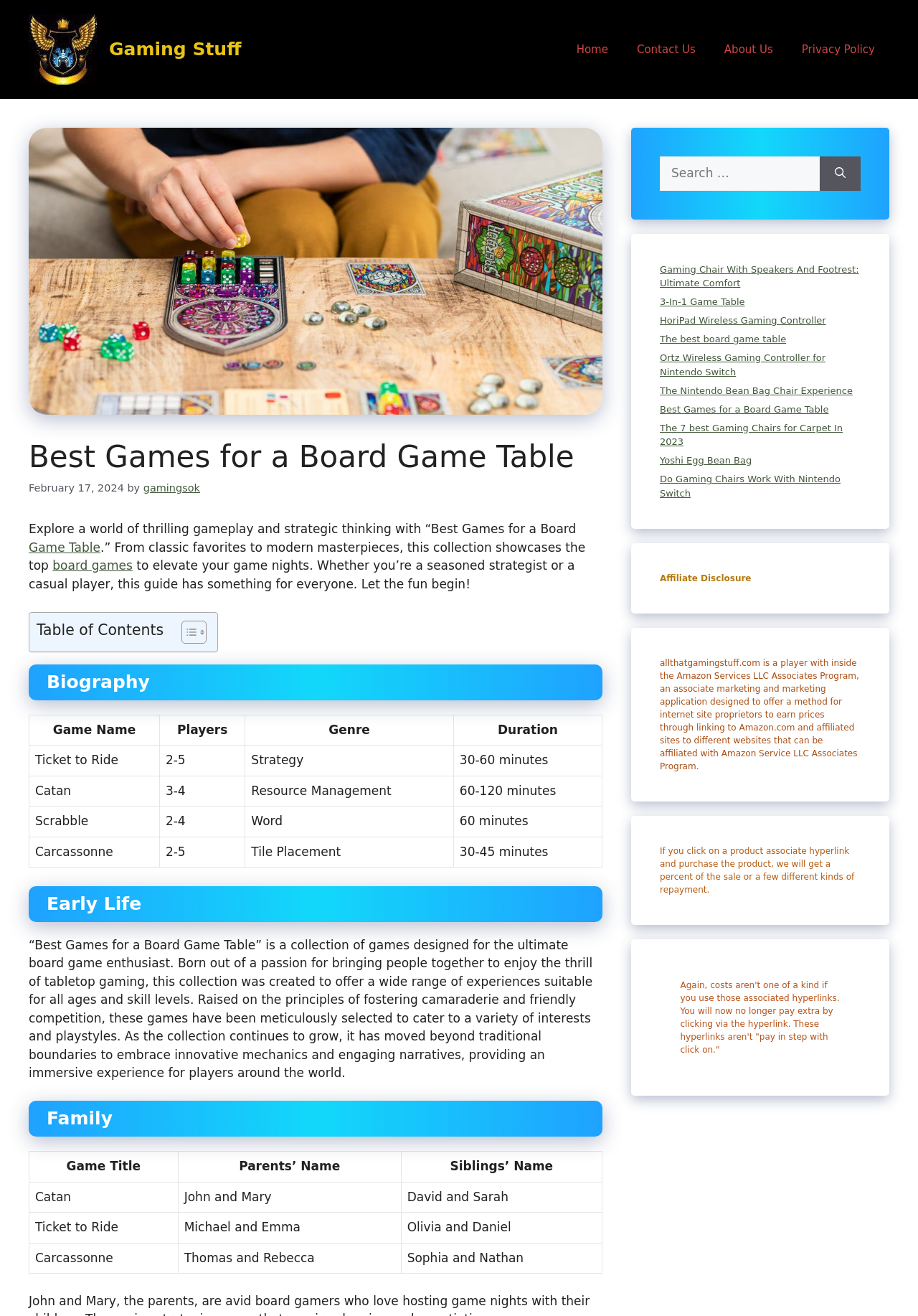What is the genre of the game 'Carcassonne'?
Look at the screenshot and give a one-word or phrase answer.

Tile Placement